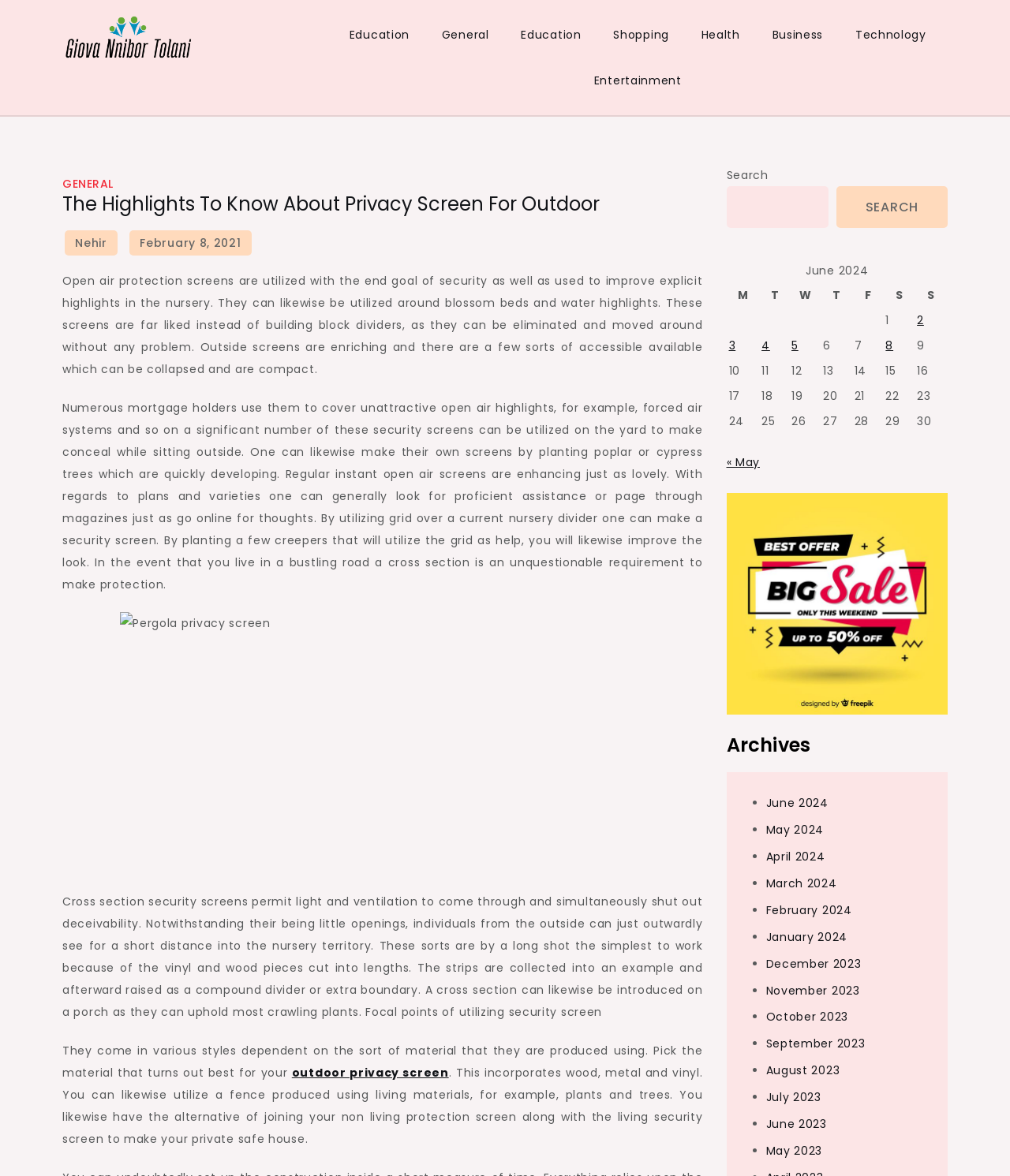Using the element description: "February 8, 2021February 12, 2021", determine the bounding box coordinates. The coordinates should be in the format [left, top, right, bottom], with values between 0 and 1.

[0.128, 0.196, 0.249, 0.217]